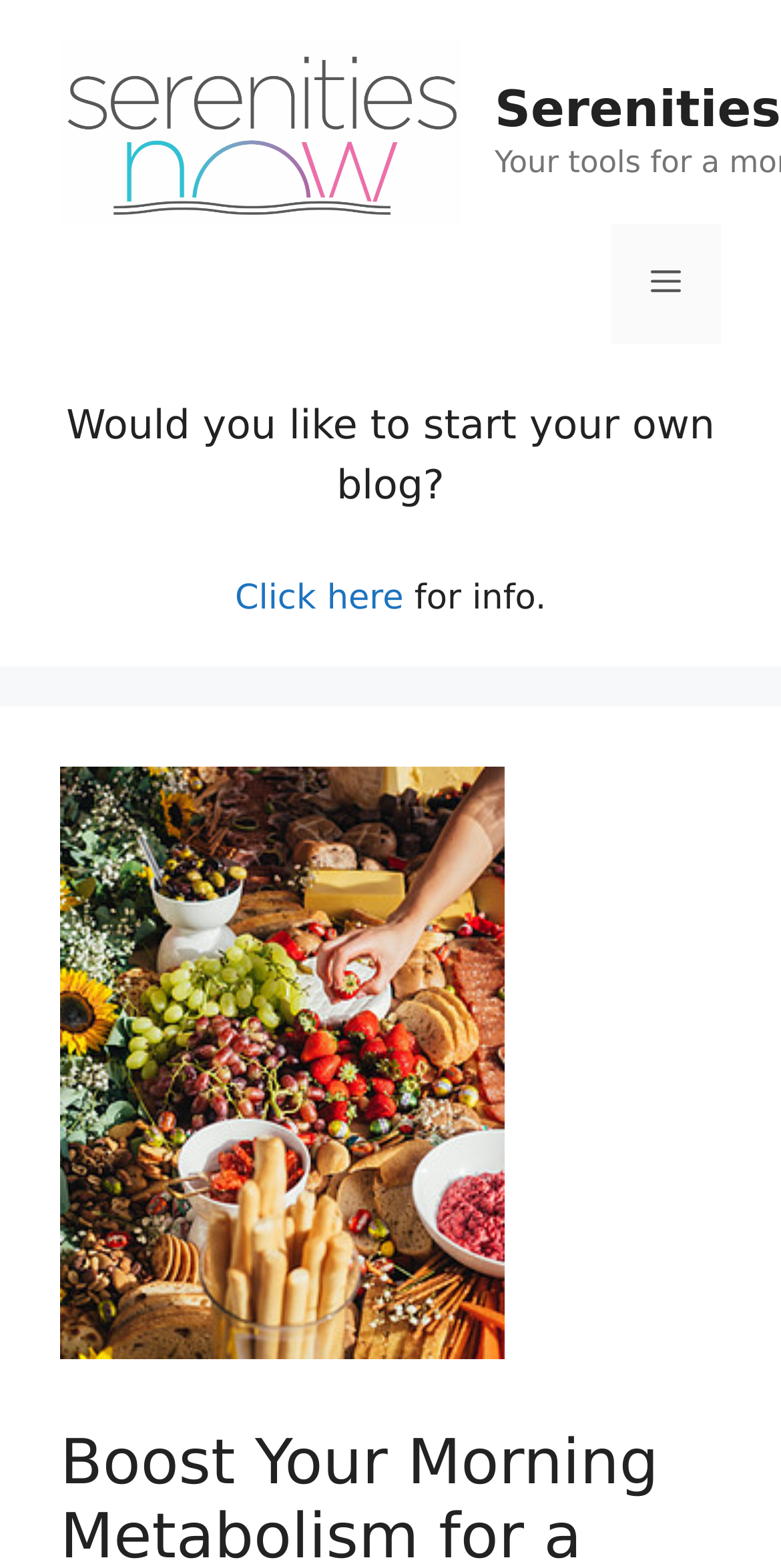What is the purpose of the button in the top right corner?
Refer to the image and provide a one-word or short phrase answer.

To toggle the menu